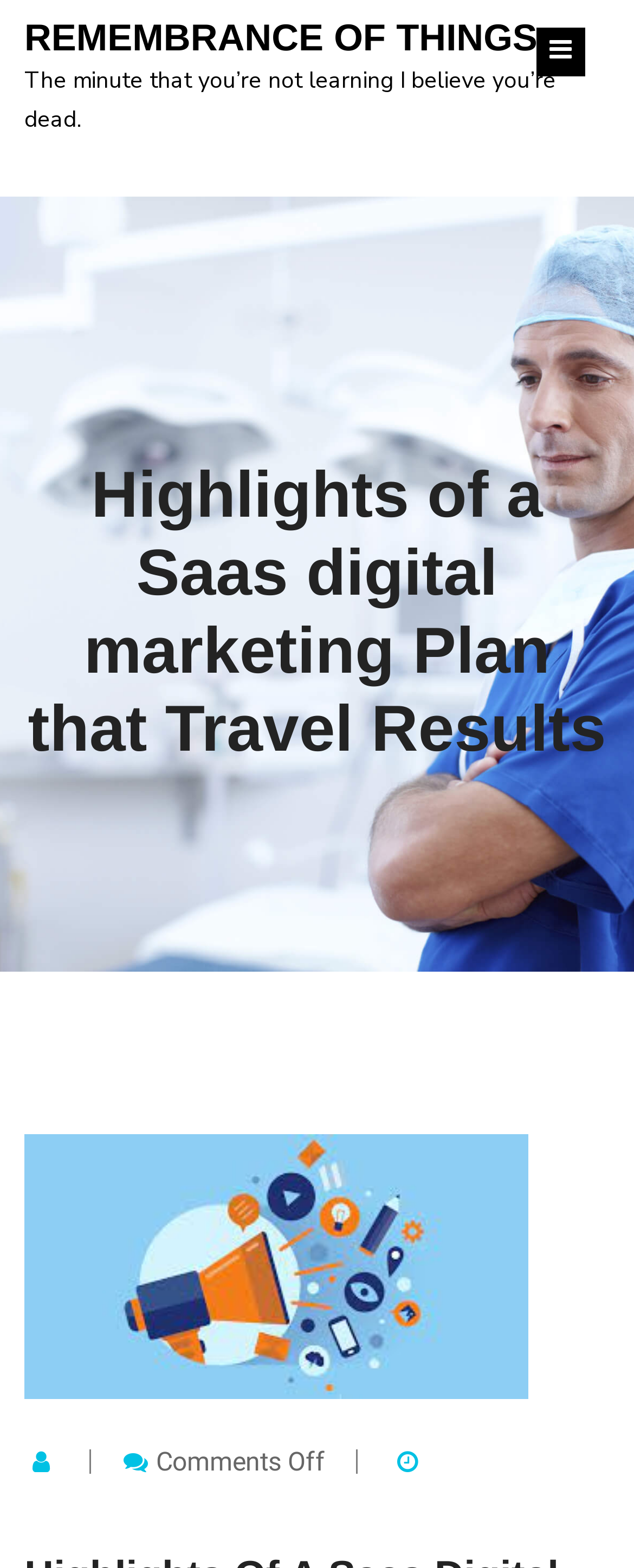Can you find and generate the webpage's heading?

REMEMBRANCE OF THINGS